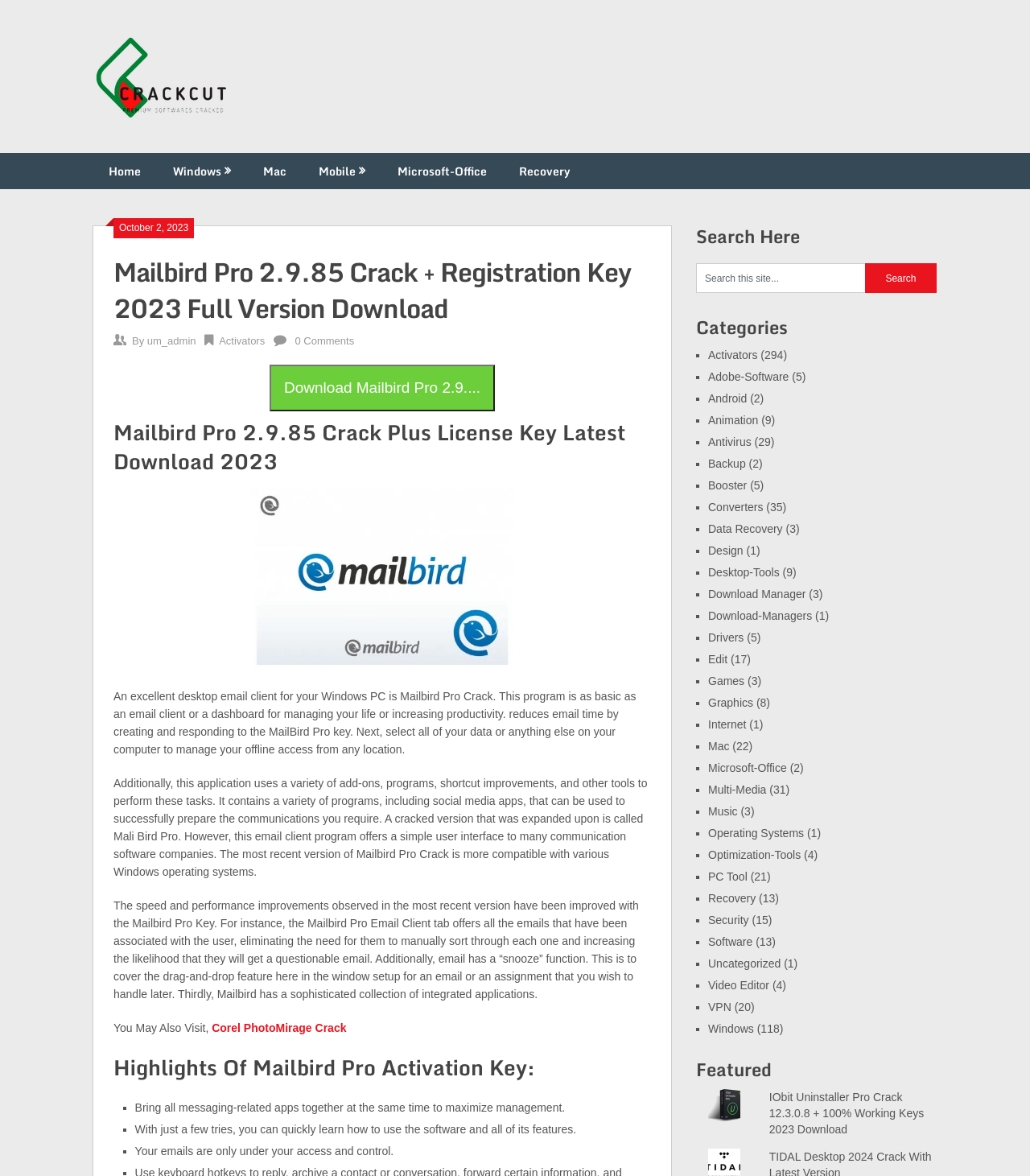Determine the bounding box coordinates of the region that needs to be clicked to achieve the task: "Search for something on this site".

[0.676, 0.224, 0.84, 0.249]